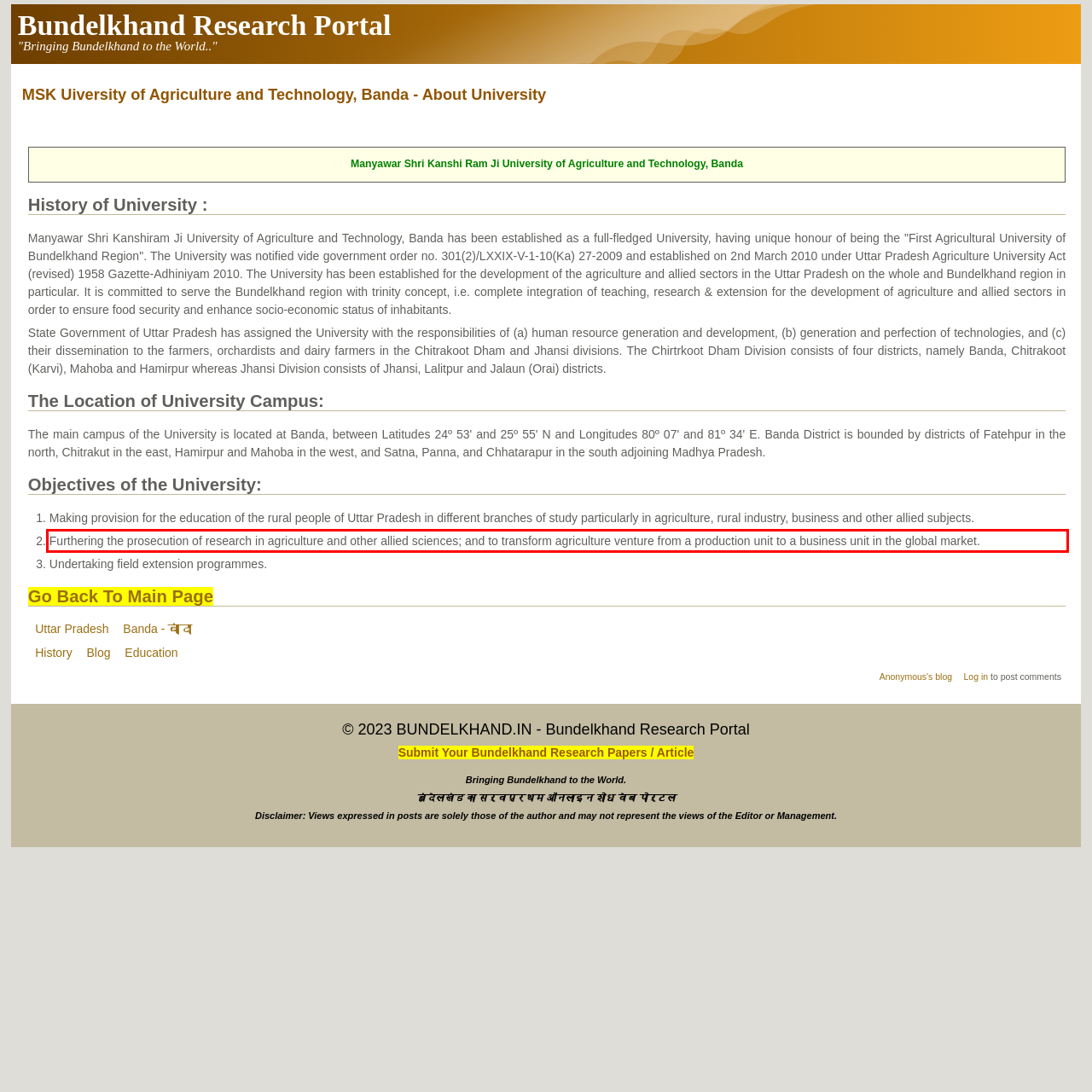You are provided with a screenshot of a webpage featuring a red rectangle bounding box. Extract the text content within this red bounding box using OCR.

Furthering the prosecution of research in agriculture and other allied sciences; and to transform agriculture venture from a production unit to a business unit in the global market.